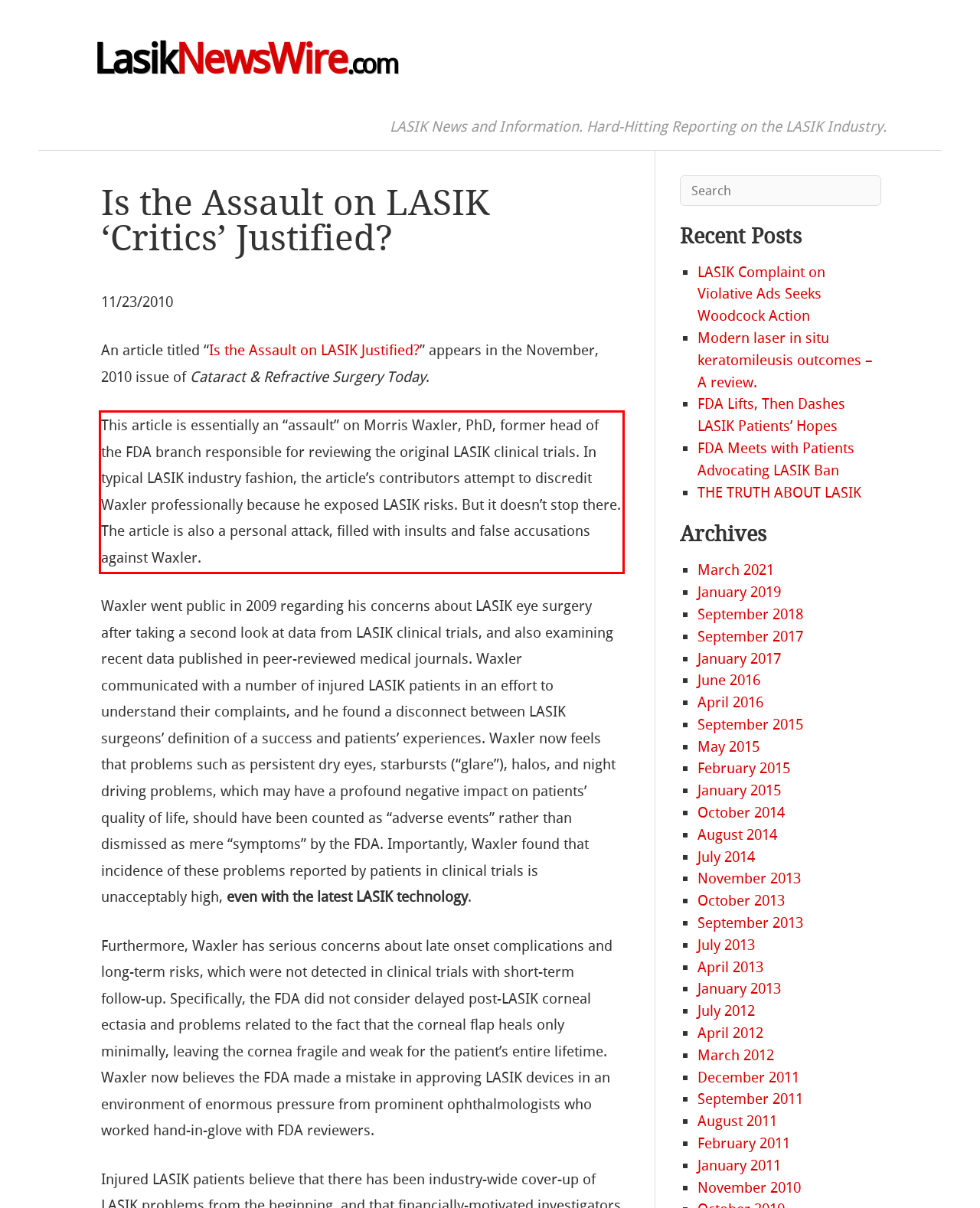Identify the text within the red bounding box on the webpage screenshot and generate the extracted text content.

This article is essentially an “assault” on Morris Waxler, PhD, former head of the FDA branch responsible for reviewing the original LASIK clinical trials. In typical LASIK industry fashion, the article’s contributors attempt to discredit Waxler professionally because he exposed LASIK risks. But it doesn’t stop there. The article is also a personal attack, filled with insults and false accusations against Waxler.